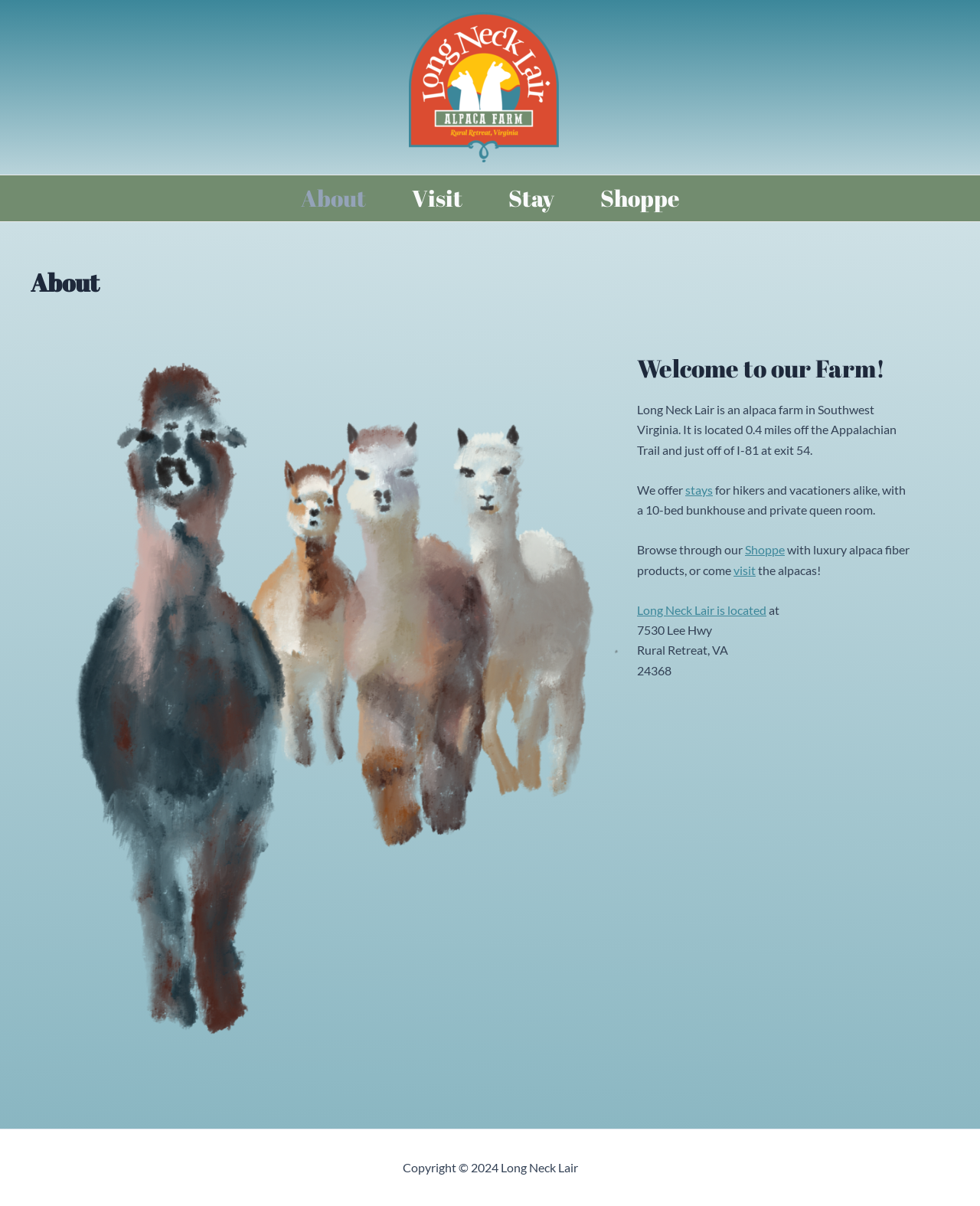Kindly provide the bounding box coordinates of the section you need to click on to fulfill the given instruction: "Visit the Shoppe".

[0.76, 0.45, 0.801, 0.462]